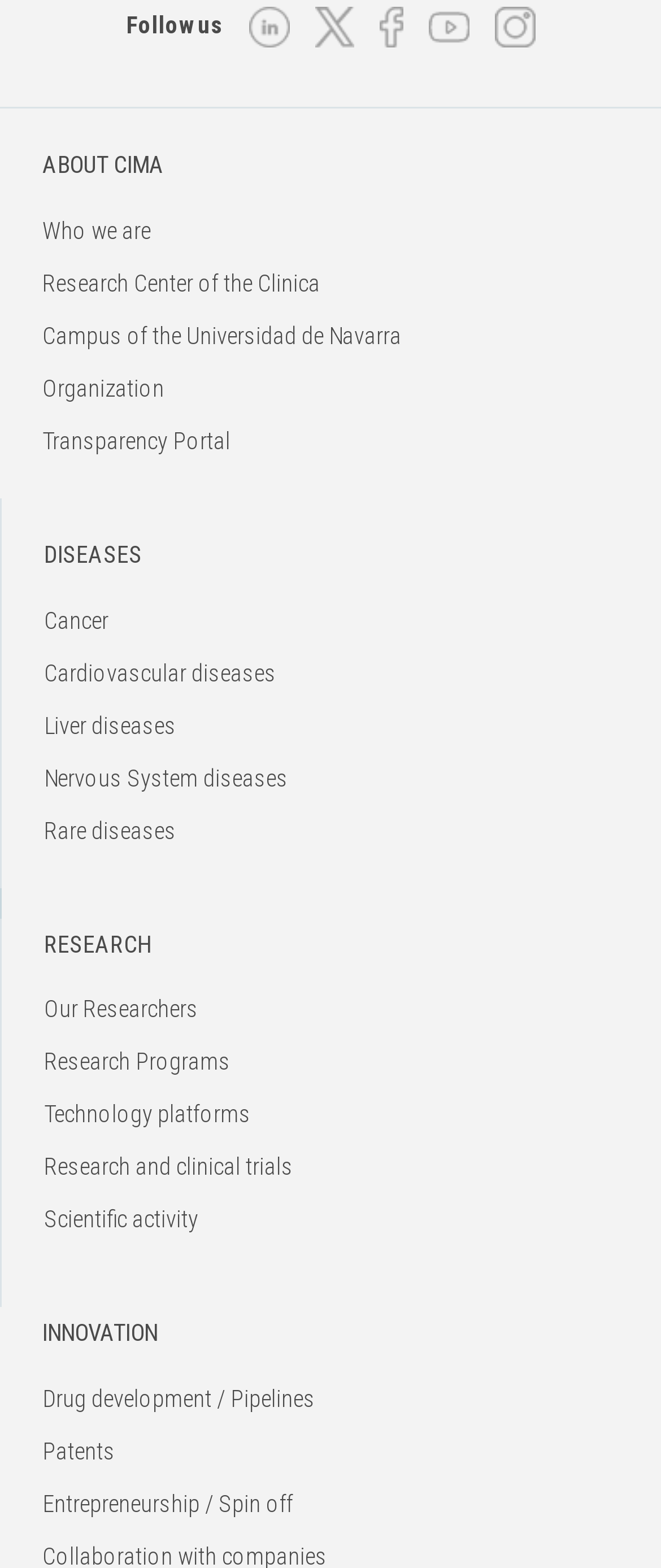Please find the bounding box coordinates of the element that needs to be clicked to perform the following instruction: "Check out our Youtube channel". The bounding box coordinates should be four float numbers between 0 and 1, represented as [left, top, right, bottom].

[0.647, 0.007, 0.717, 0.024]